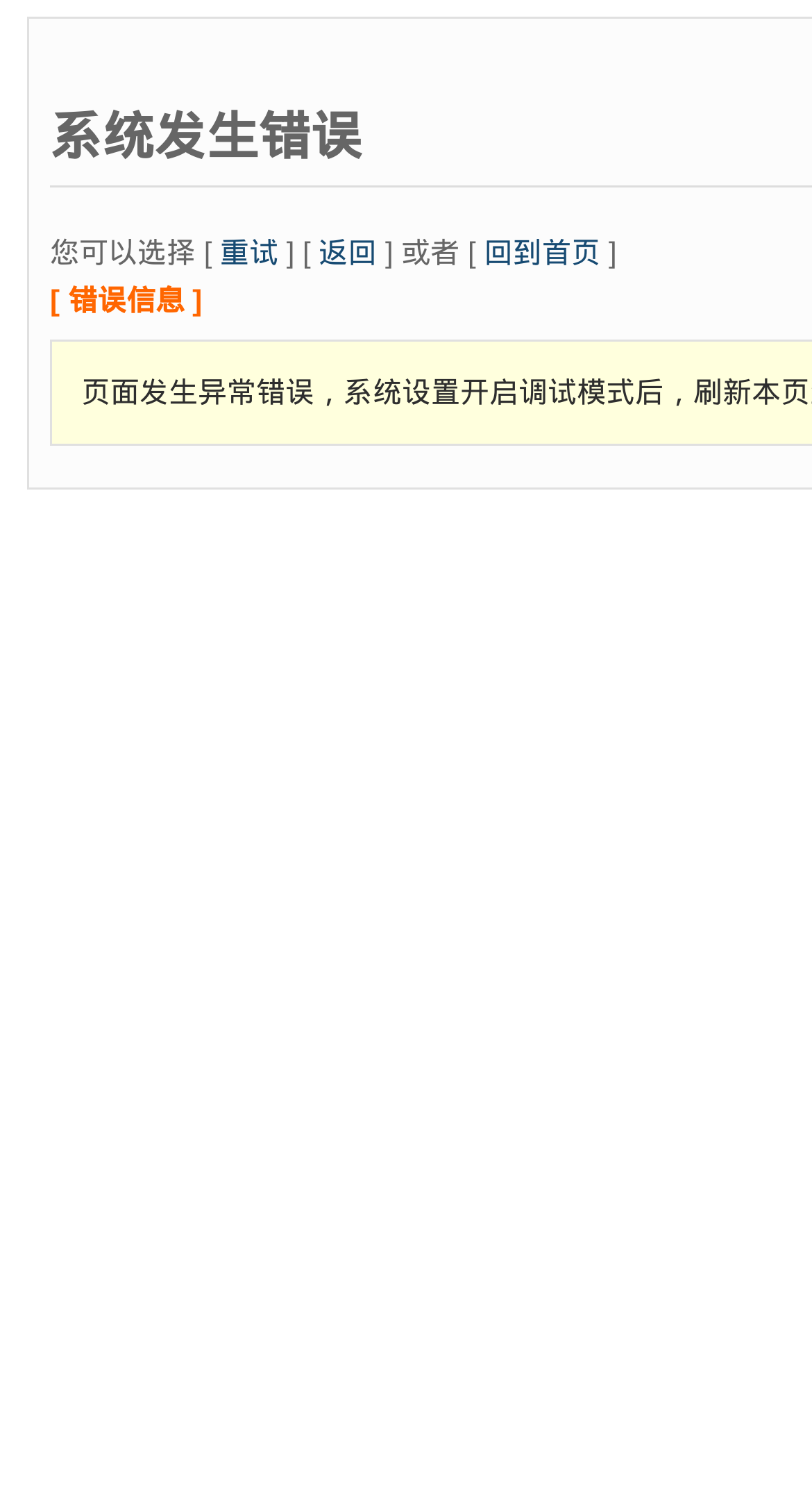How many links are available on the page?
Provide a short answer using one word or a brief phrase based on the image.

3